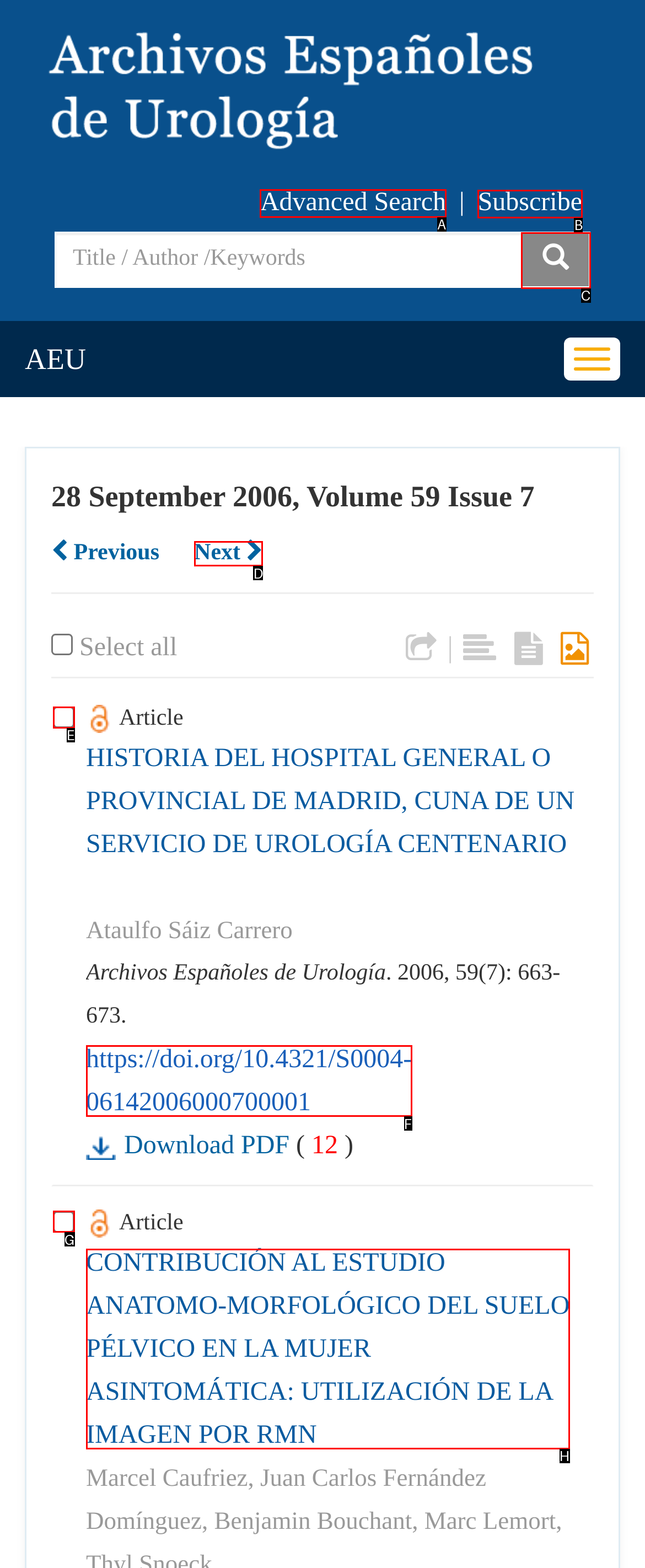Determine which letter corresponds to the UI element to click for this task: Subscribe to the journal
Respond with the letter from the available options.

B